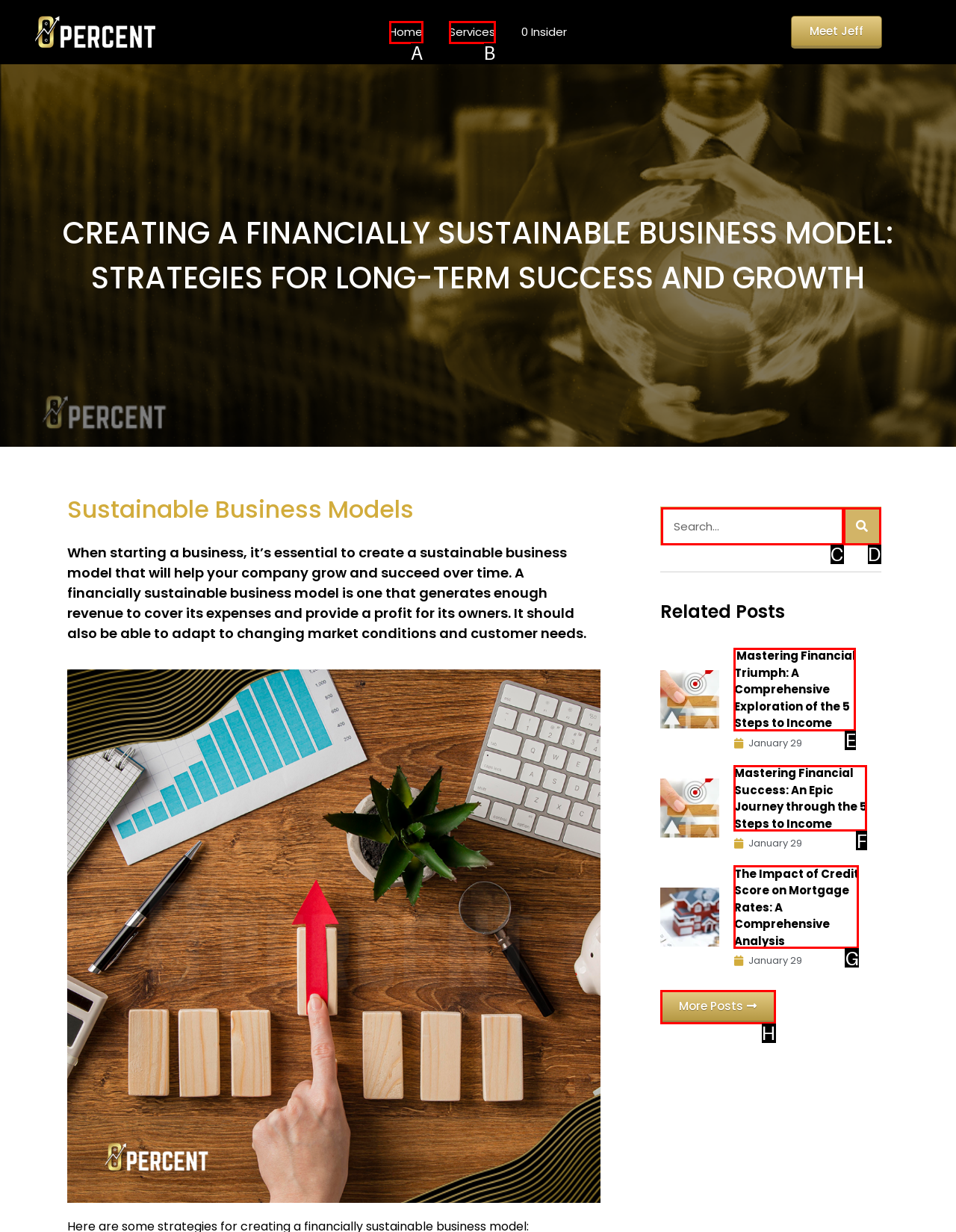What is the letter of the UI element you should click to View more posts? Provide the letter directly.

H